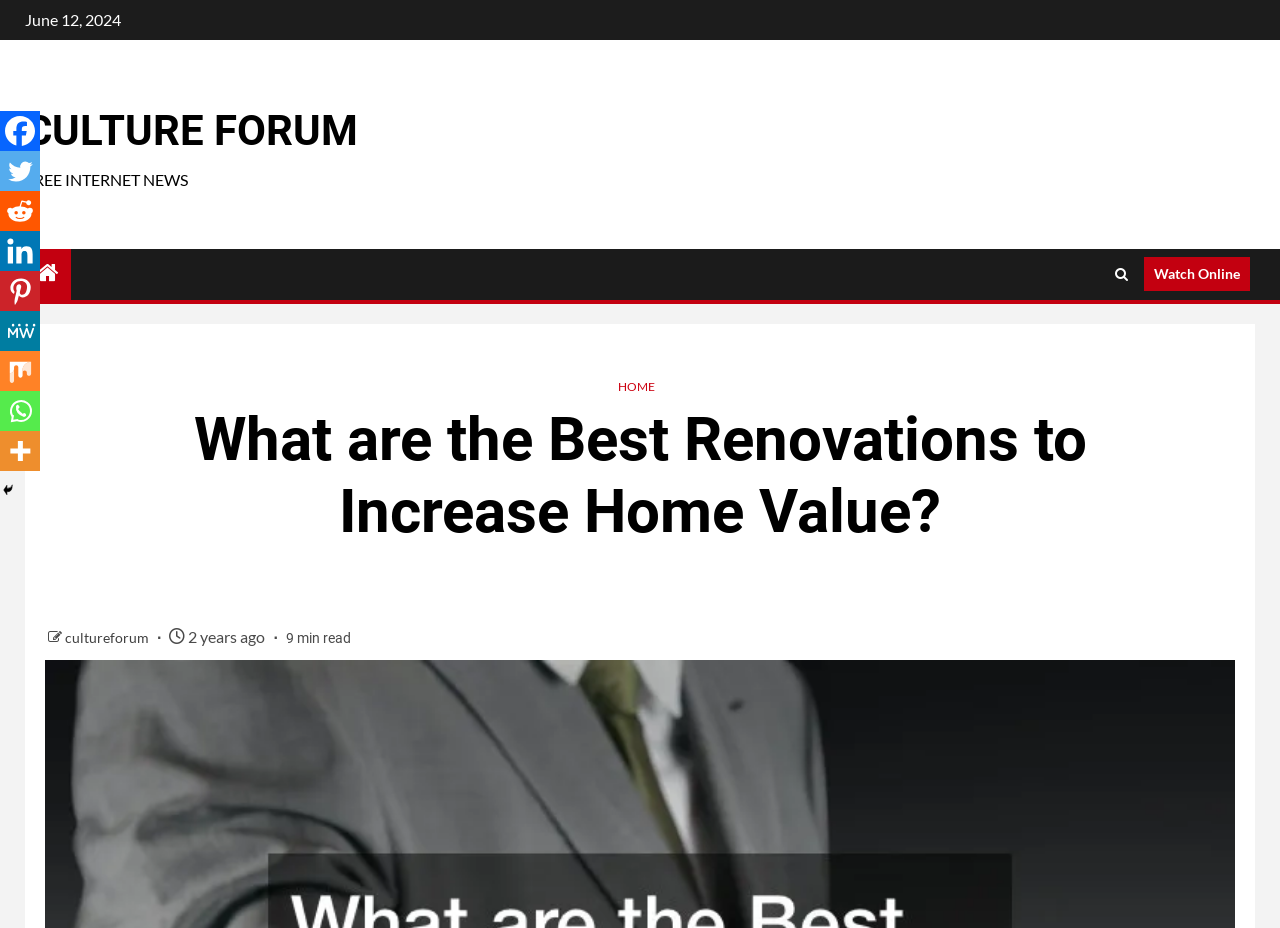Please examine the image and answer the question with a detailed explanation:
What is the date of the article?

The date of the article can be found at the top of the webpage, where it says 'June 12, 2024' in a static text element.